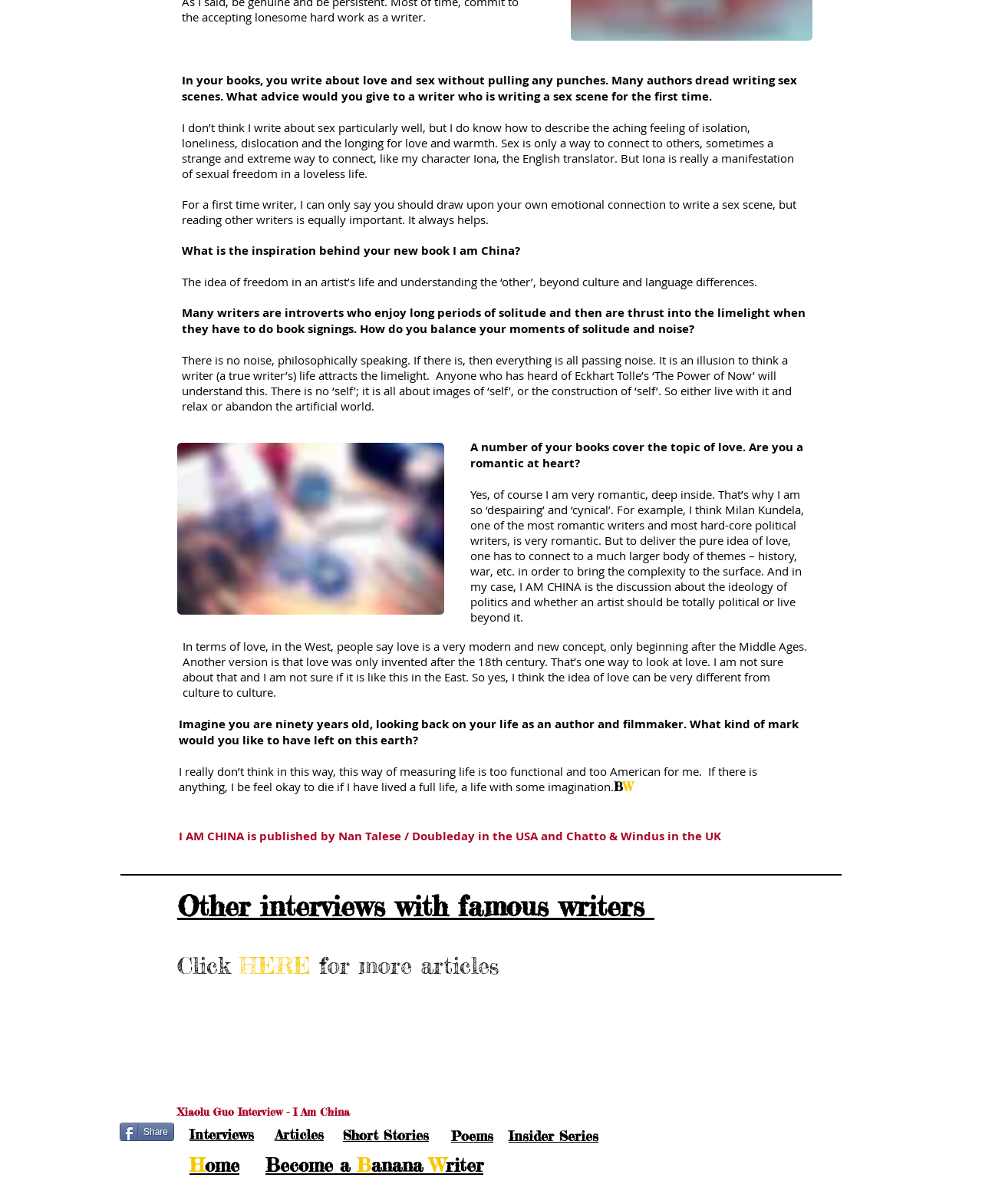What is the title of the book being discussed?
Please describe in detail the information shown in the image to answer the question.

The title of the book being discussed is 'I Am China', which is mentioned in the text as 'What is the inspiration behind your new book I am China?' and also in the publication information at the end of the page.